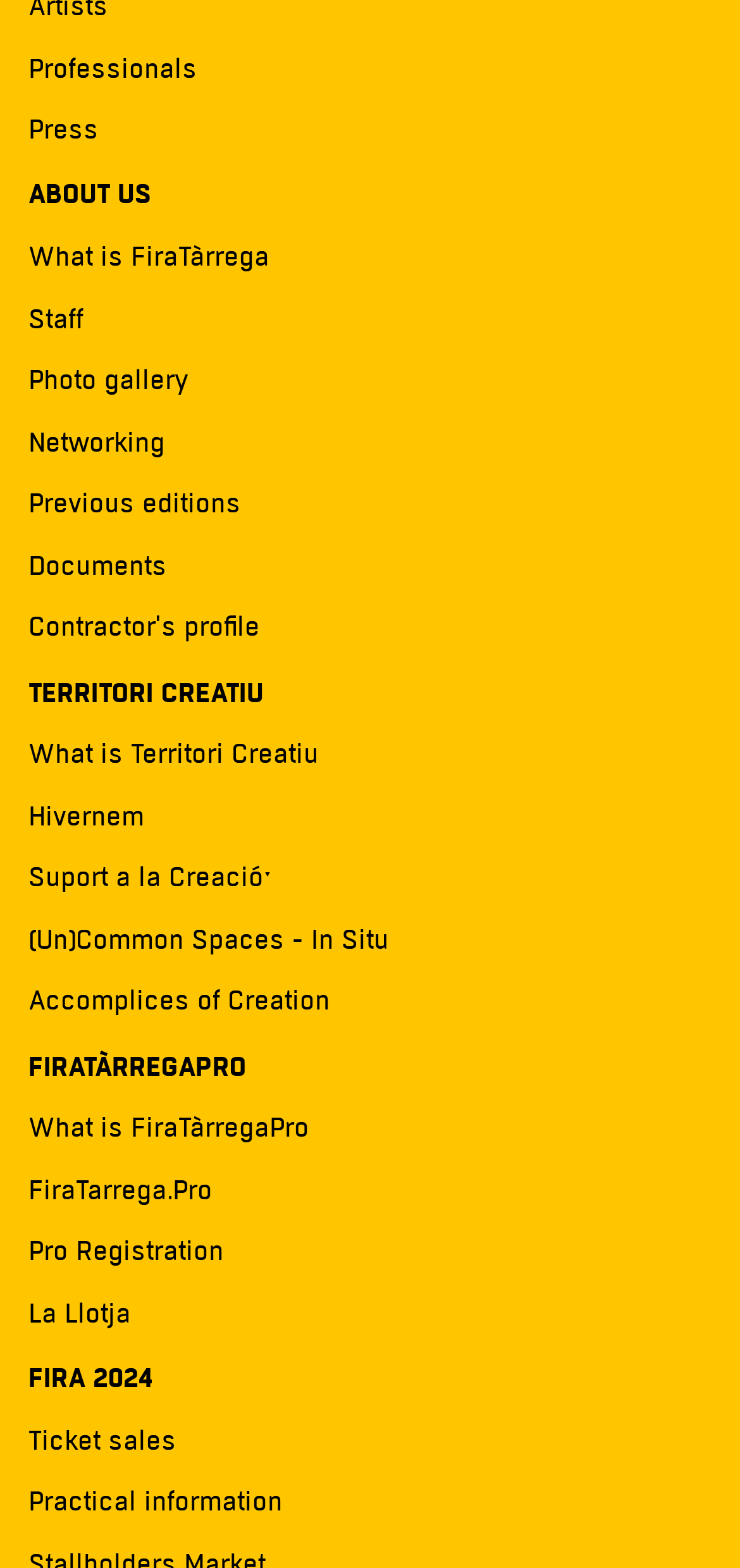Based on the element description, predict the bounding box coordinates (top-left x, top-left y, bottom-right x, bottom-right y) for the UI element in the screenshot: Accomplices of Creation

[0.038, 0.627, 0.446, 0.65]